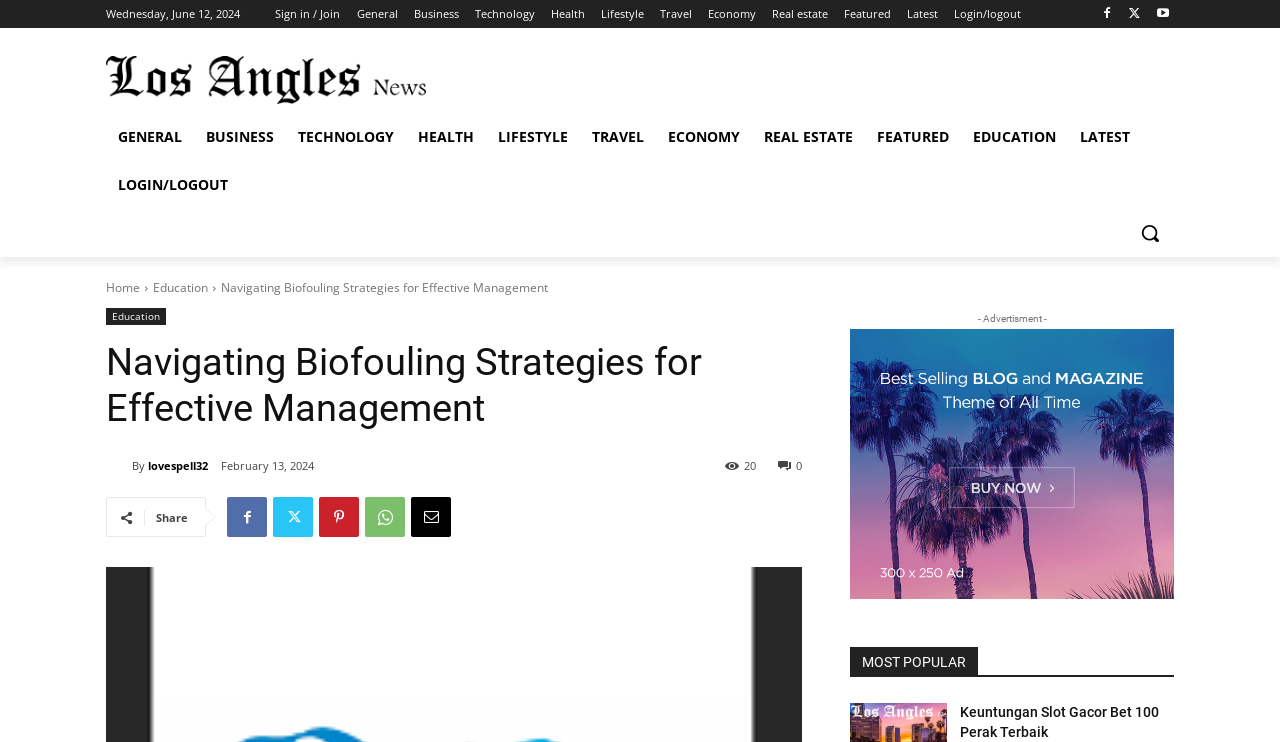Please specify the bounding box coordinates of the area that should be clicked to accomplish the following instruction: "Read the article by 'lovespell32'". The coordinates should consist of four float numbers between 0 and 1, i.e., [left, top, right, bottom].

[0.083, 0.614, 0.103, 0.641]